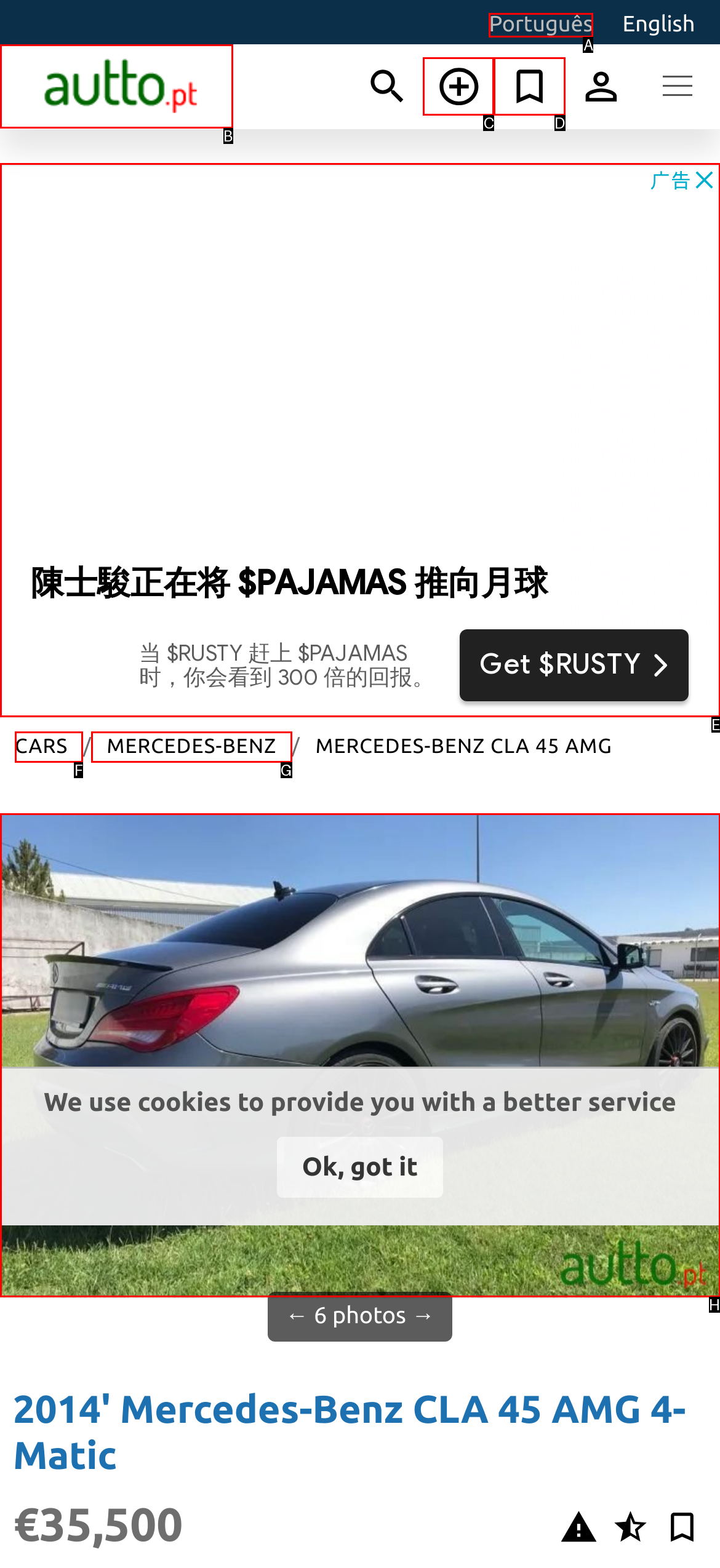Indicate which HTML element you need to click to complete the task: View photo #1. Provide the letter of the selected option directly.

H